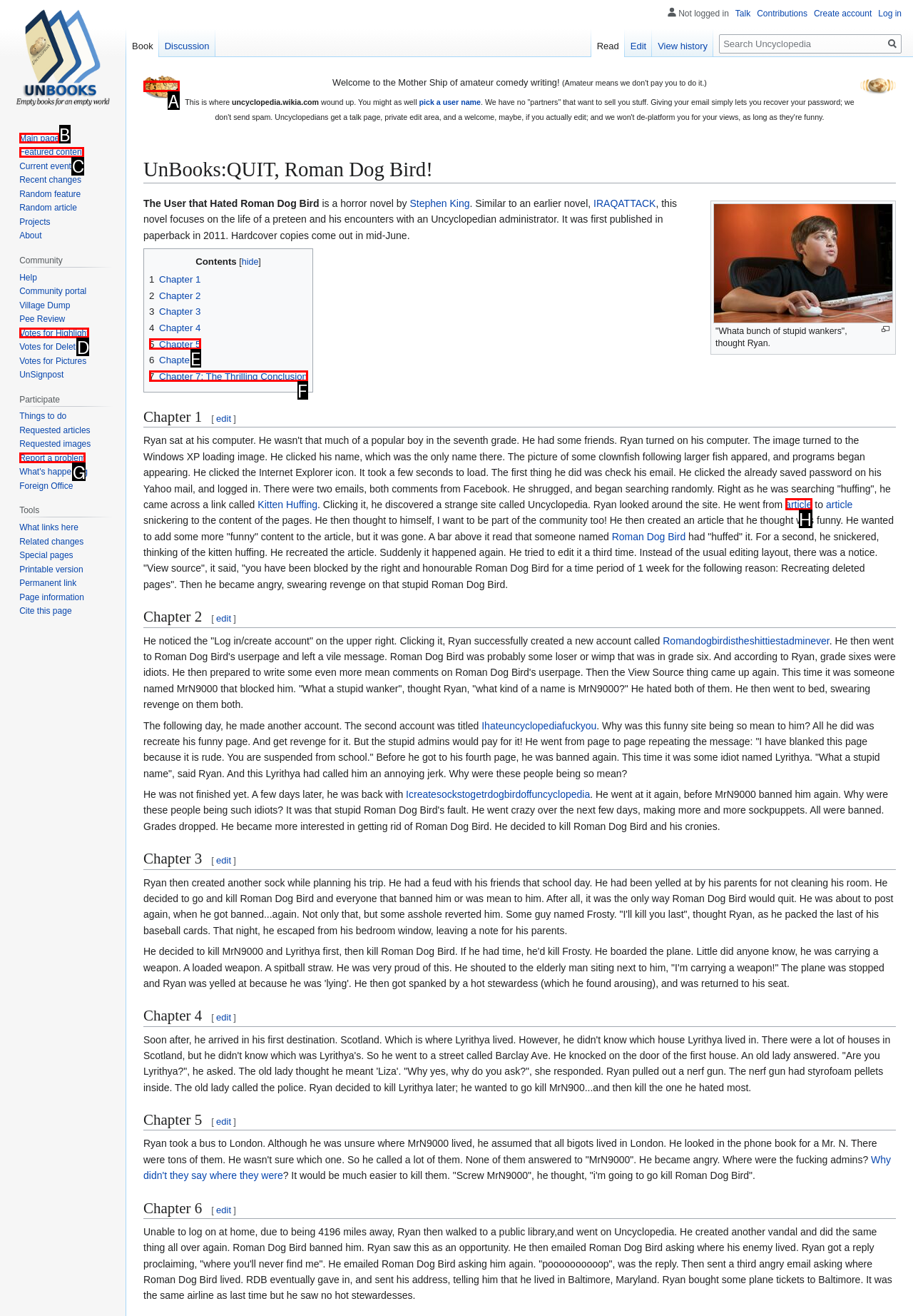From the given choices, determine which HTML element aligns with the description: Votes for Highlight Respond with the letter of the appropriate option.

D